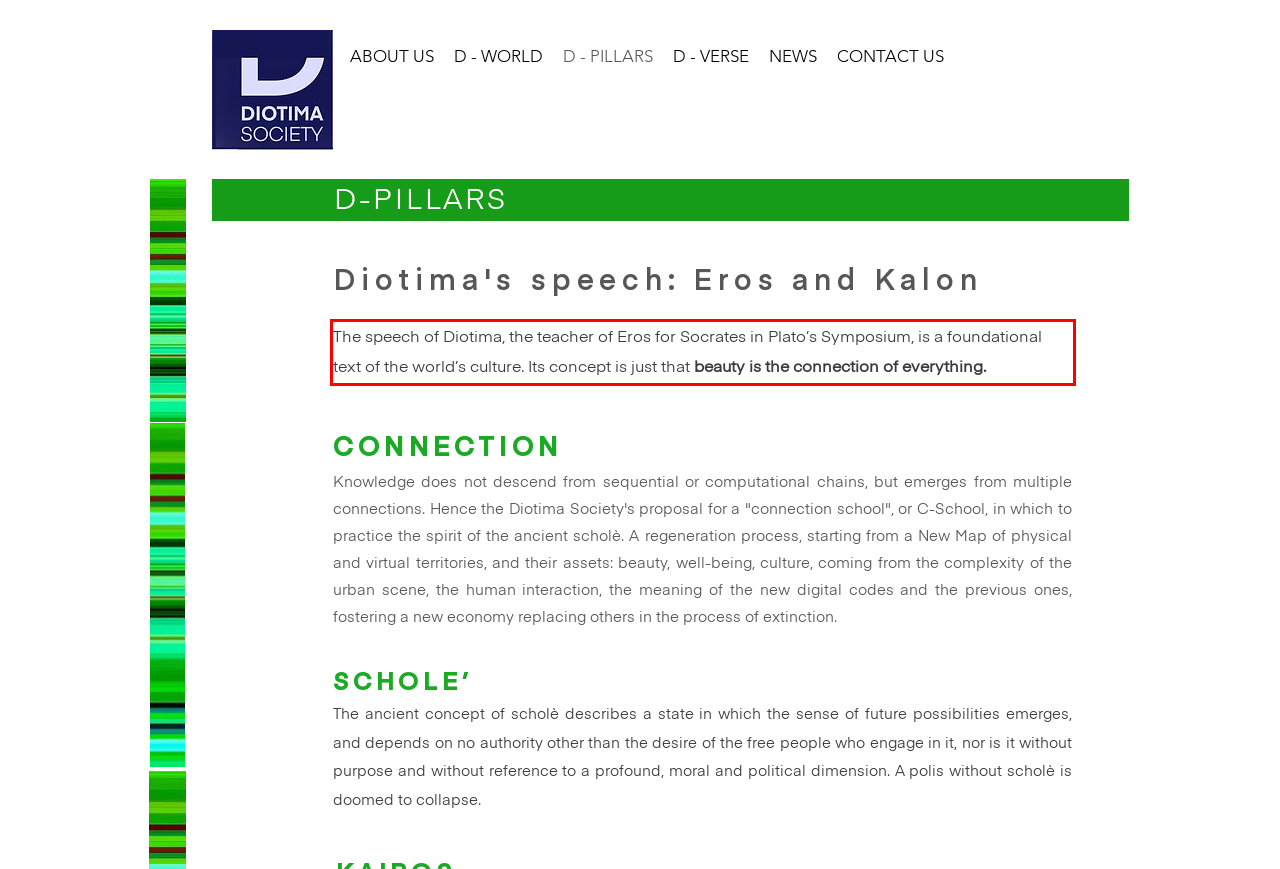Given a screenshot of a webpage containing a red rectangle bounding box, extract and provide the text content found within the red bounding box.

The speech of Diotima, the teacher of Eros for Socrates in Plato’s Symposium, is a foundational text of the world’s culture. Its concept is just that beauty is the connection of everything.